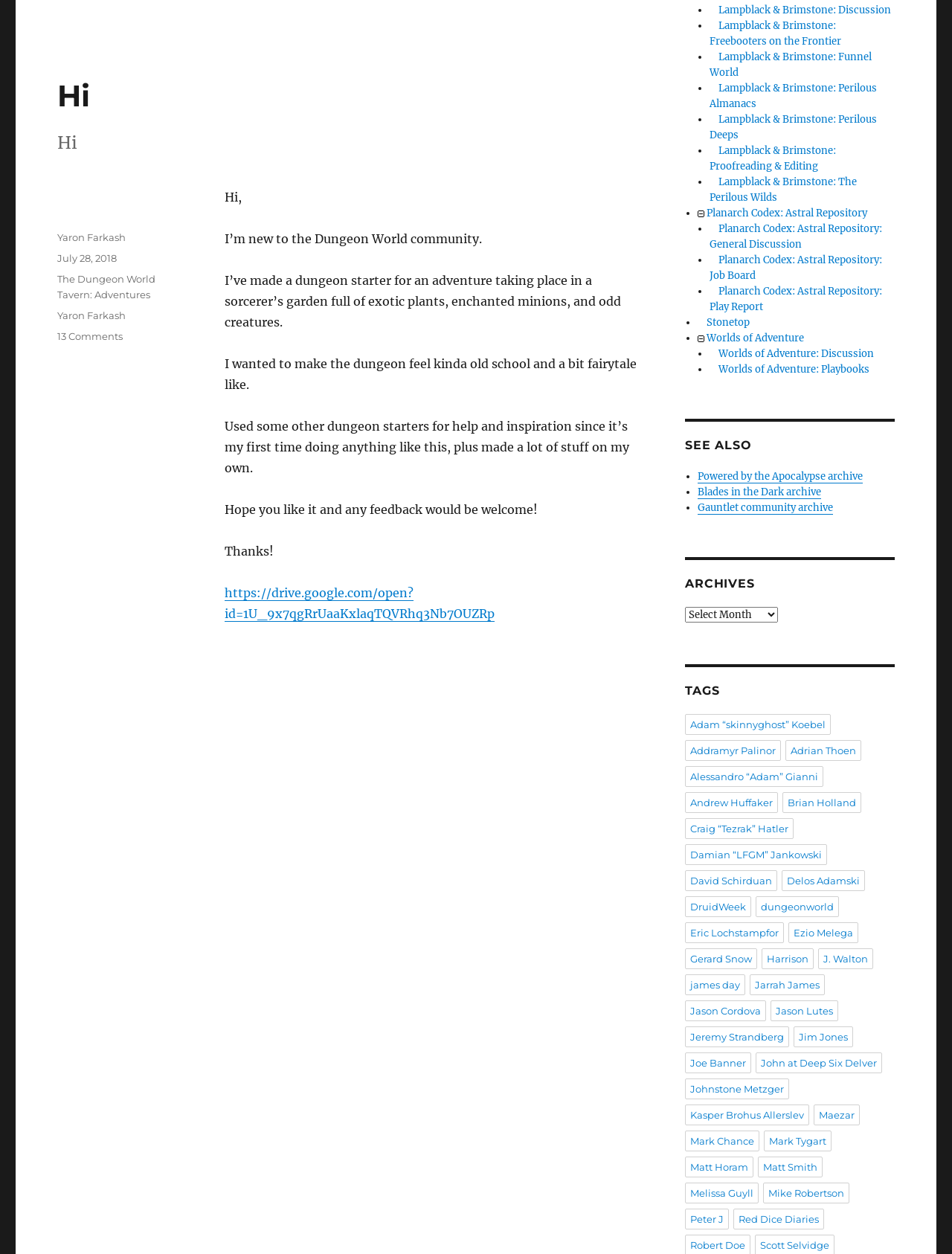Identify the bounding box coordinates of the area you need to click to perform the following instruction: "Check the comments on the post".

[0.06, 0.264, 0.129, 0.273]